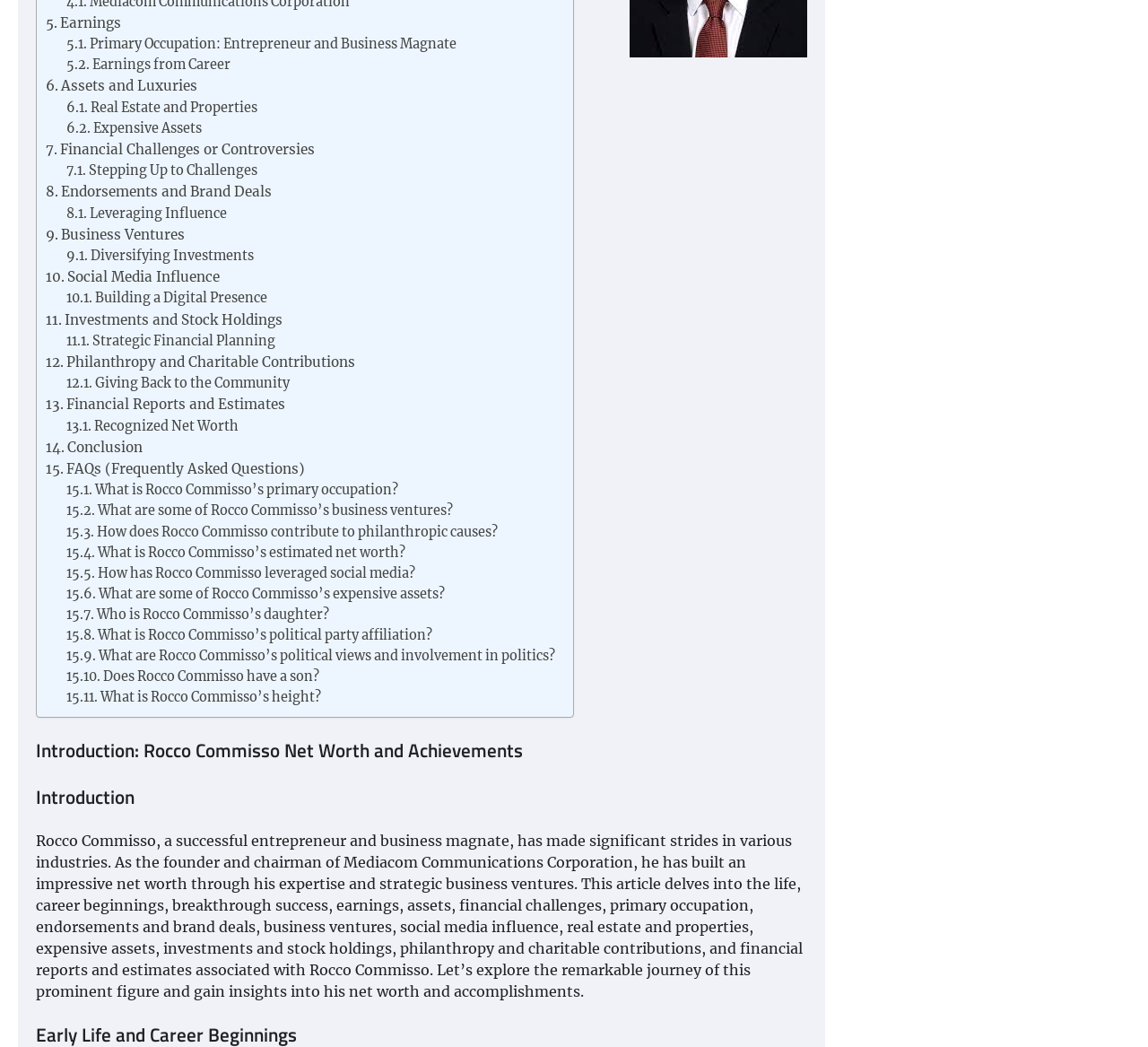Determine the bounding box coordinates of the section I need to click to execute the following instruction: "Read the article by admin". Provide the coordinates as four float numbers between 0 and 1, i.e., [left, top, right, bottom].

None